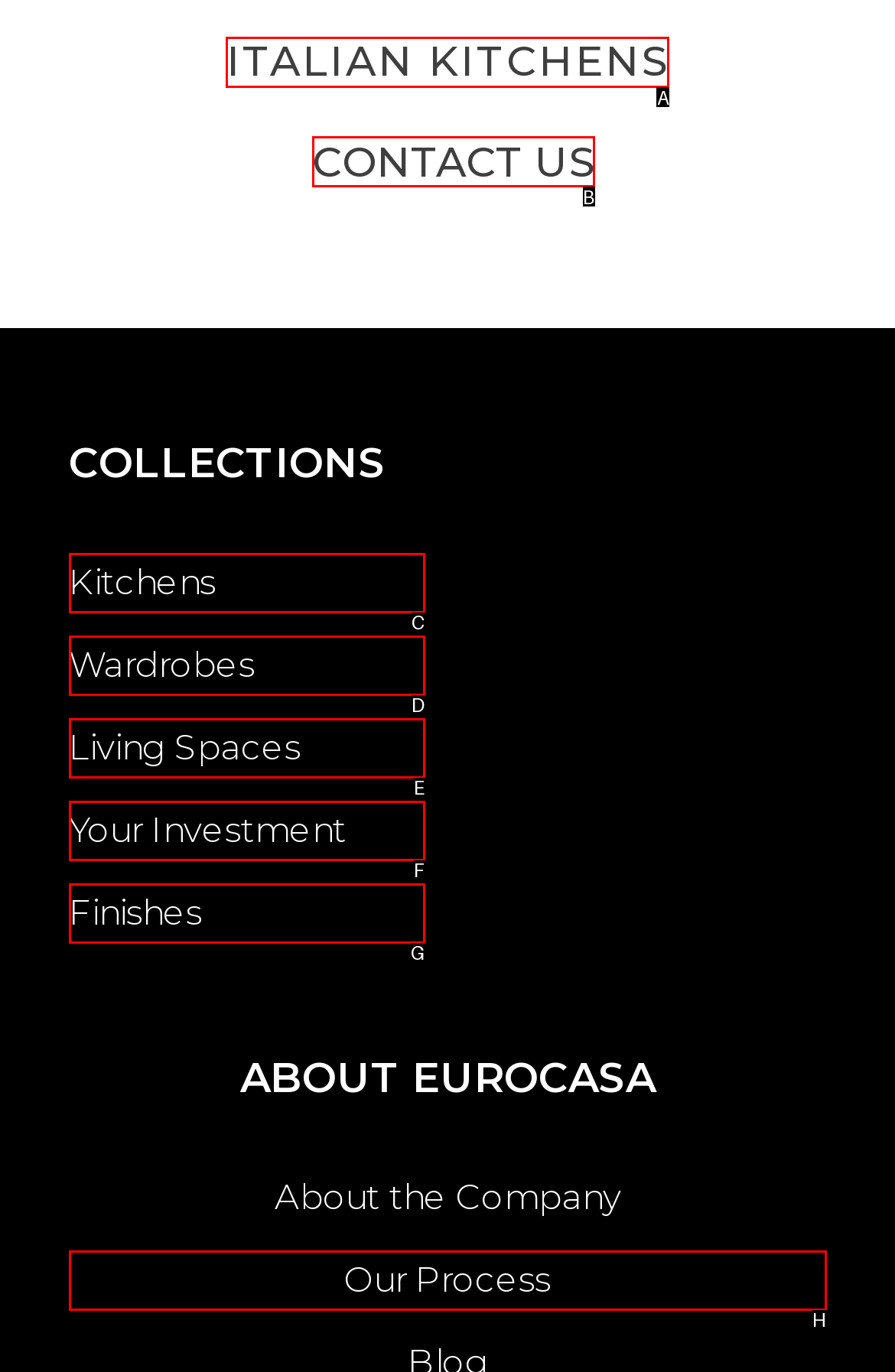Tell me which one HTML element best matches the description: DUBAI & ARABIA
Answer with the option's letter from the given choices directly.

None